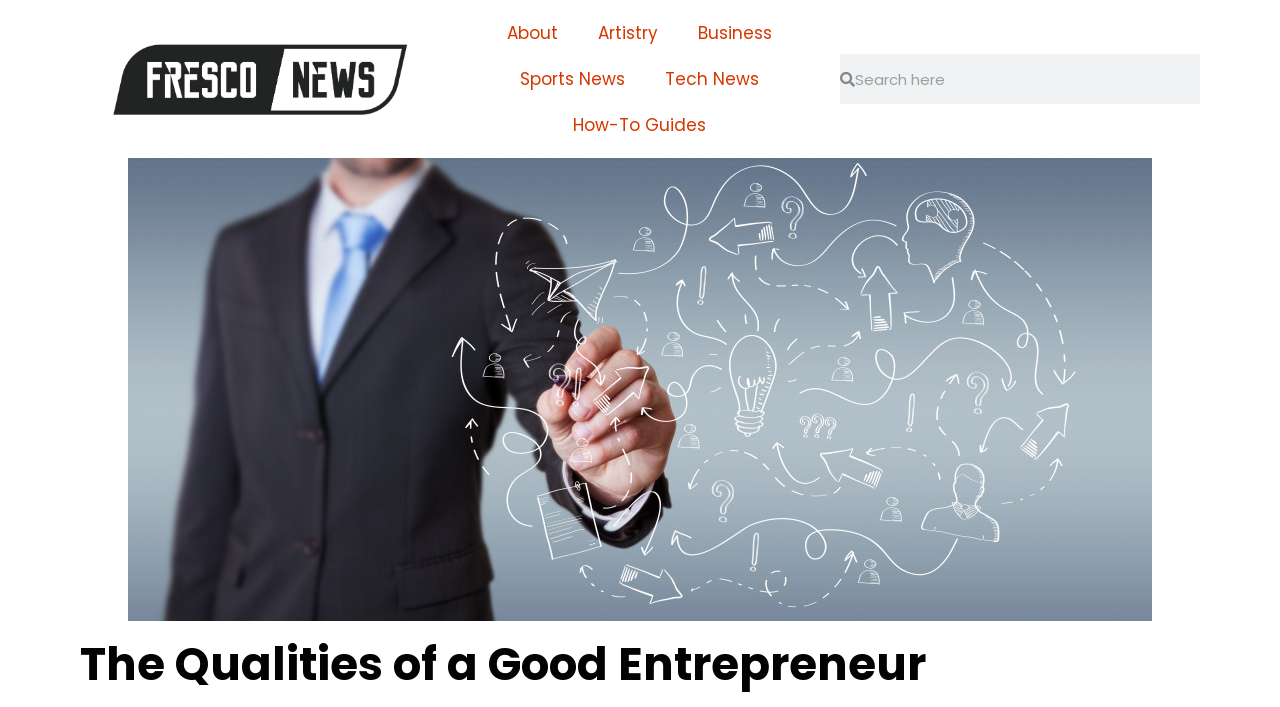Please respond to the question using a single word or phrase:
What is the position of the search bar?

top-right